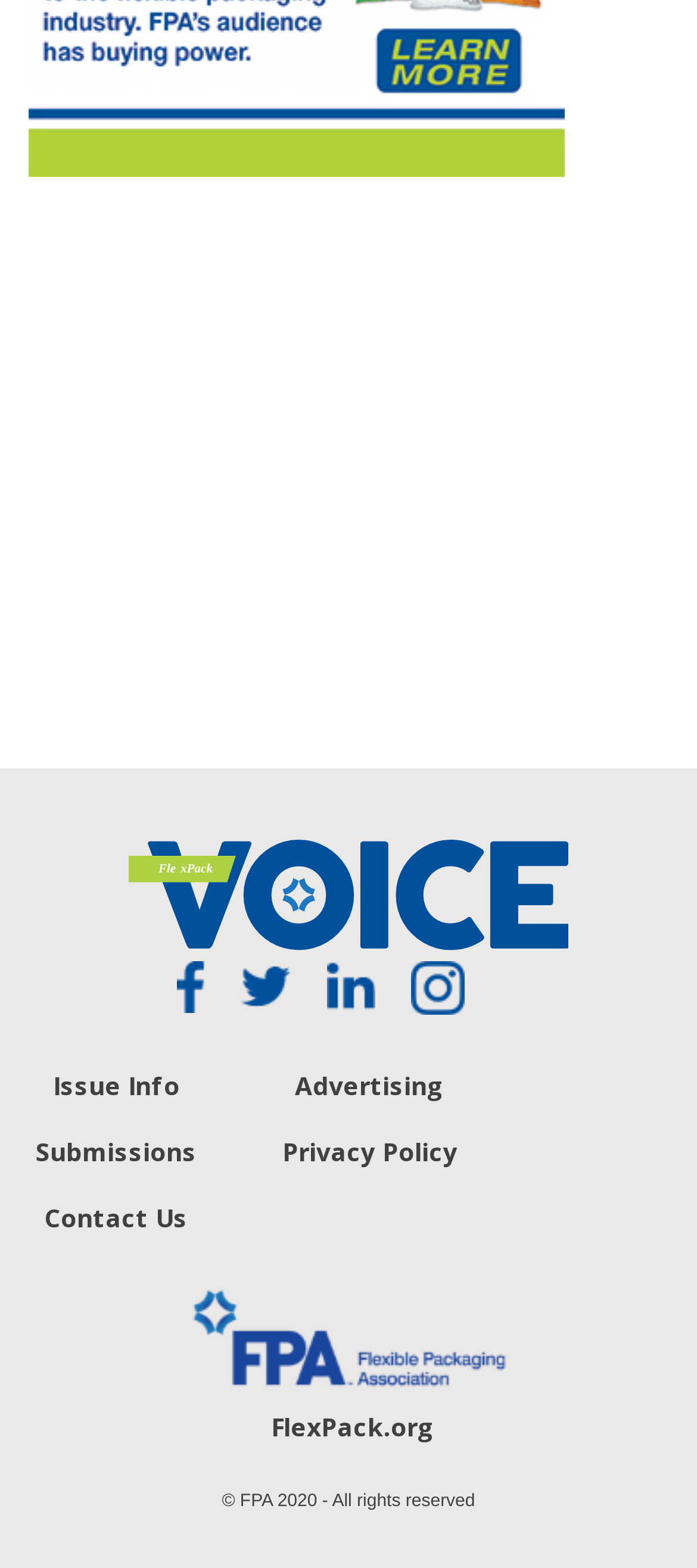Please identify the coordinates of the bounding box that should be clicked to fulfill this instruction: "Go to FlexPack.org".

[0.388, 0.899, 0.624, 0.921]